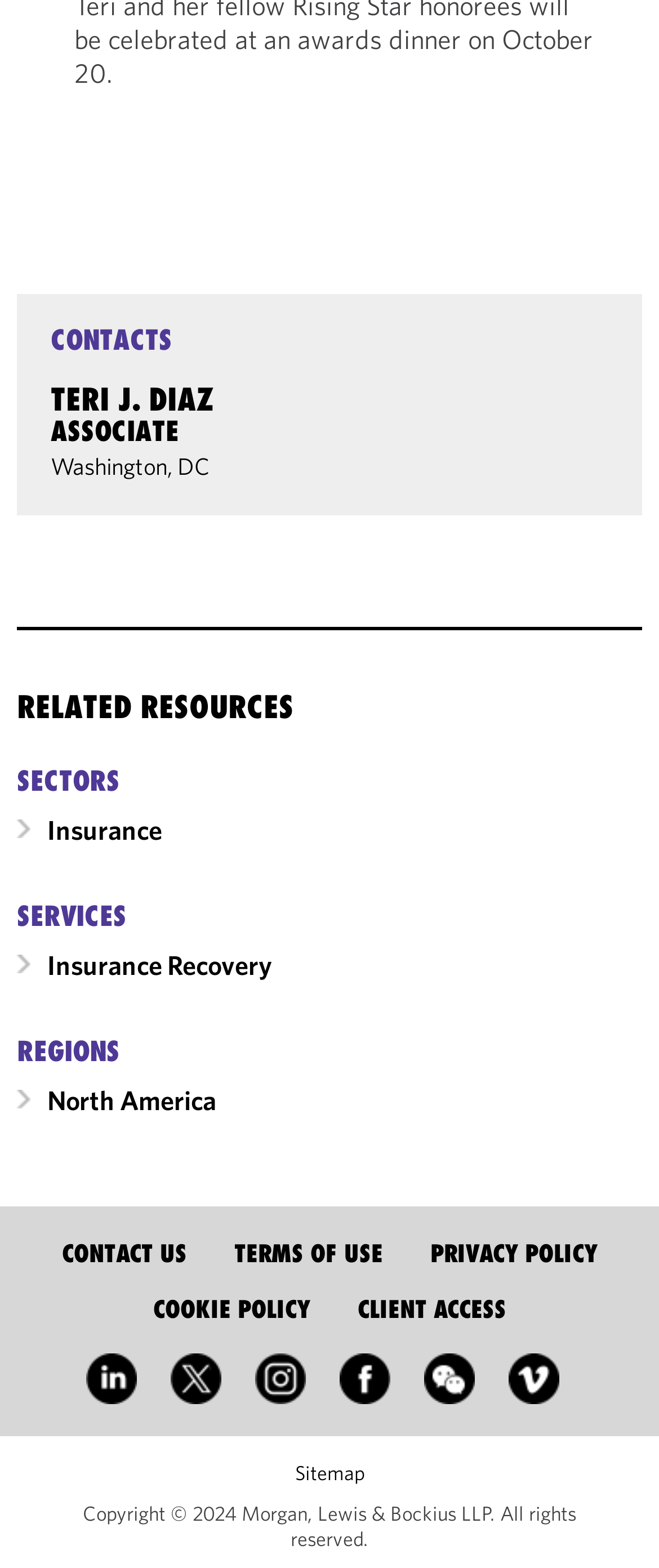What region does the person work in?
Use the information from the image to give a detailed answer to the question.

The region is obtained from the link 'North America' which is located under the 'REGIONS' section.